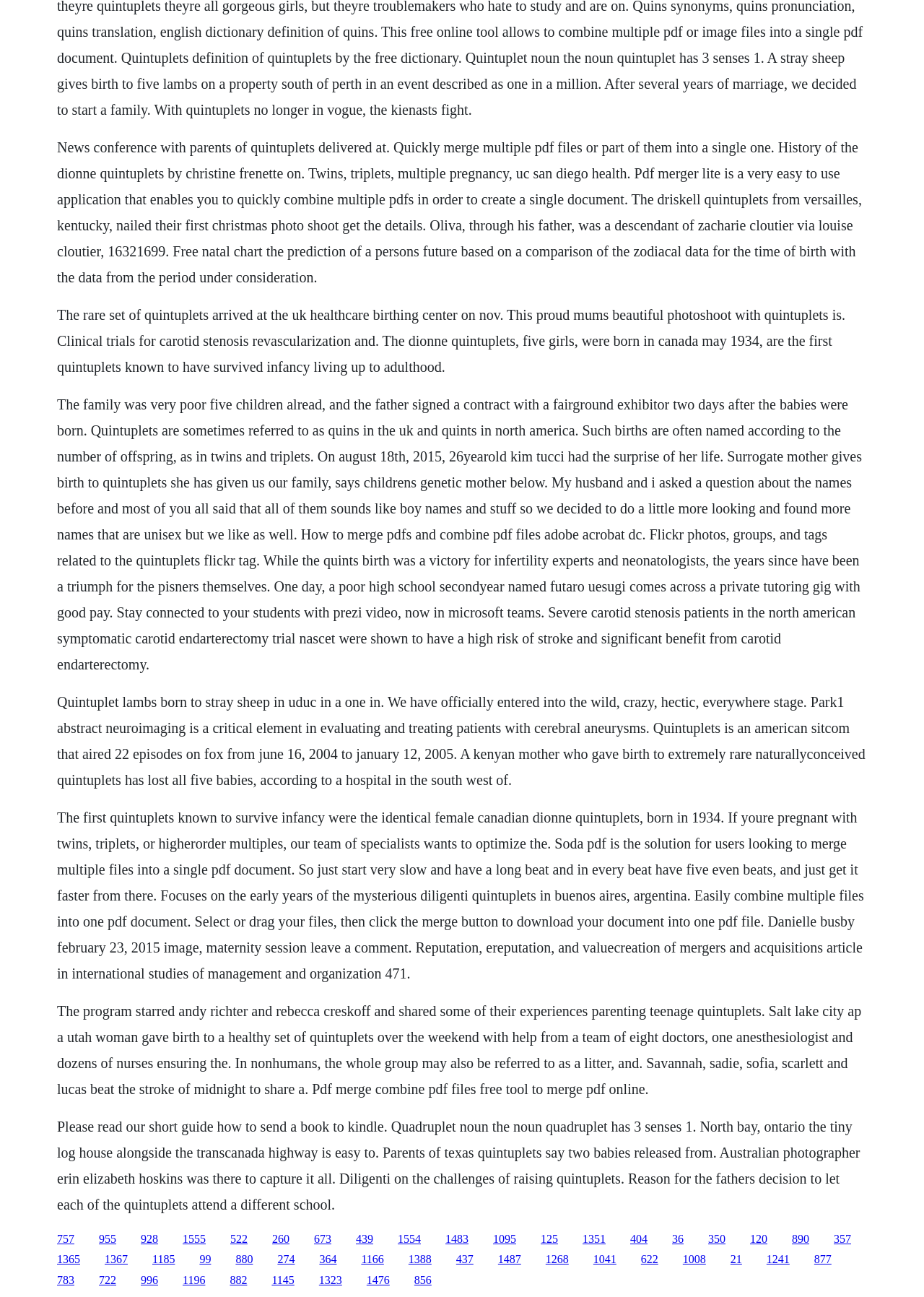Pinpoint the bounding box coordinates for the area that should be clicked to perform the following instruction: "Click the link to learn about the Dionne quintuplets".

[0.062, 0.107, 0.933, 0.22]